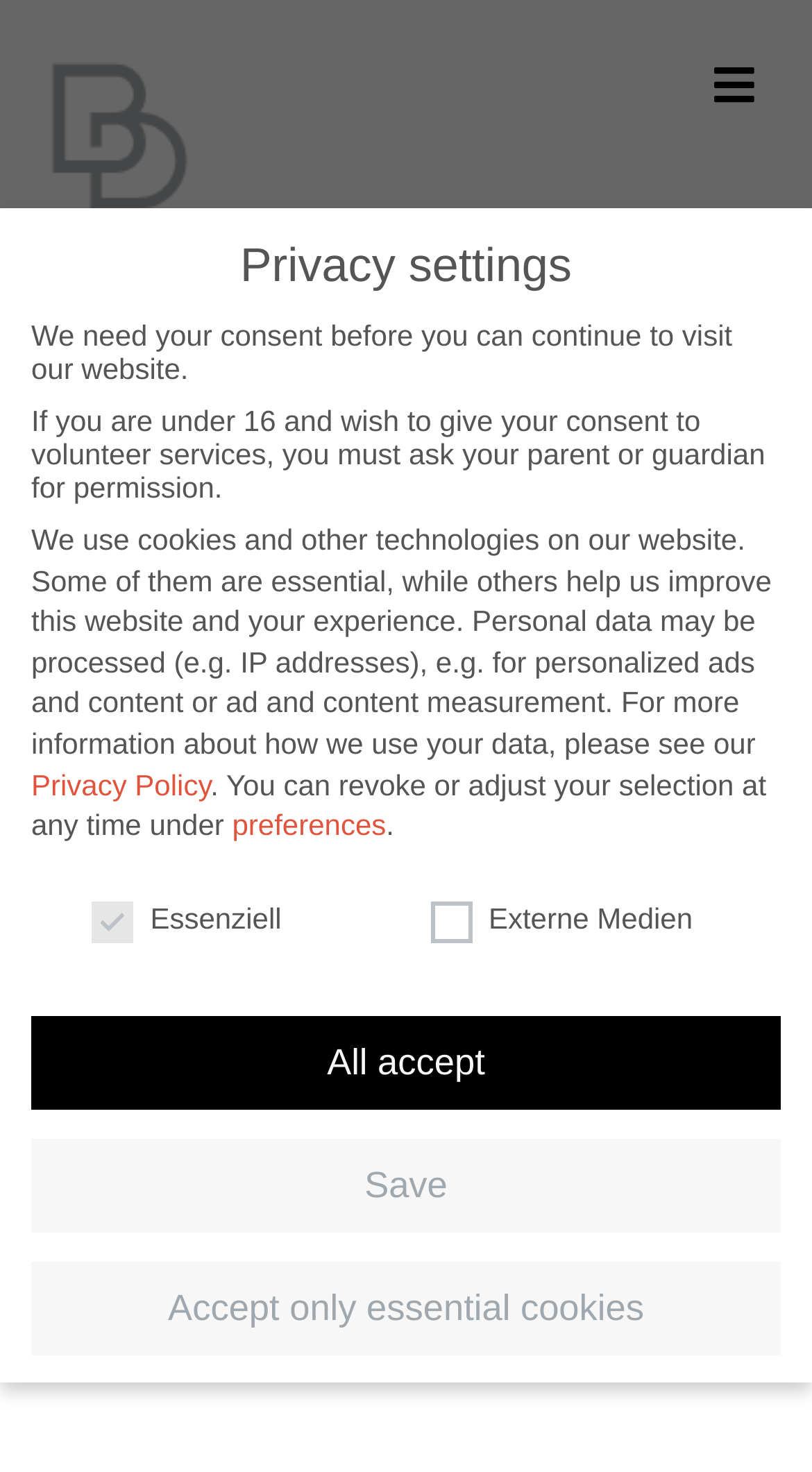Identify the bounding box for the UI element described as: "kelly". Ensure the coordinates are four float numbers between 0 and 1, formatted as [left, top, right, bottom].

None